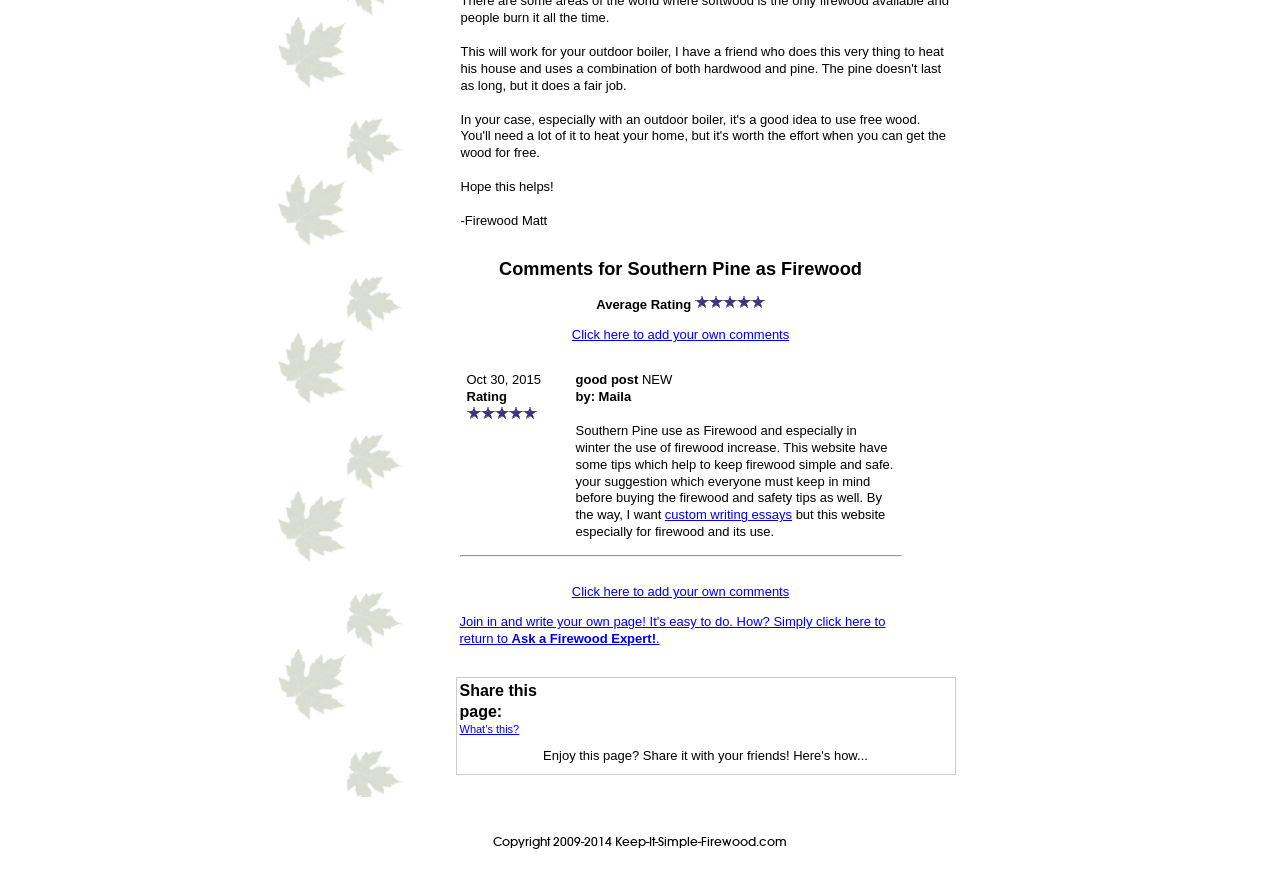Bounding box coordinates should be in the format (top-left x, top-left y, bottom-right x, bottom-right y) and all values should be floating point numbers between 0 and 1. Determine the bounding box coordinate for the UI element described as: custom writing essays

[0.519, 0.572, 0.619, 0.589]